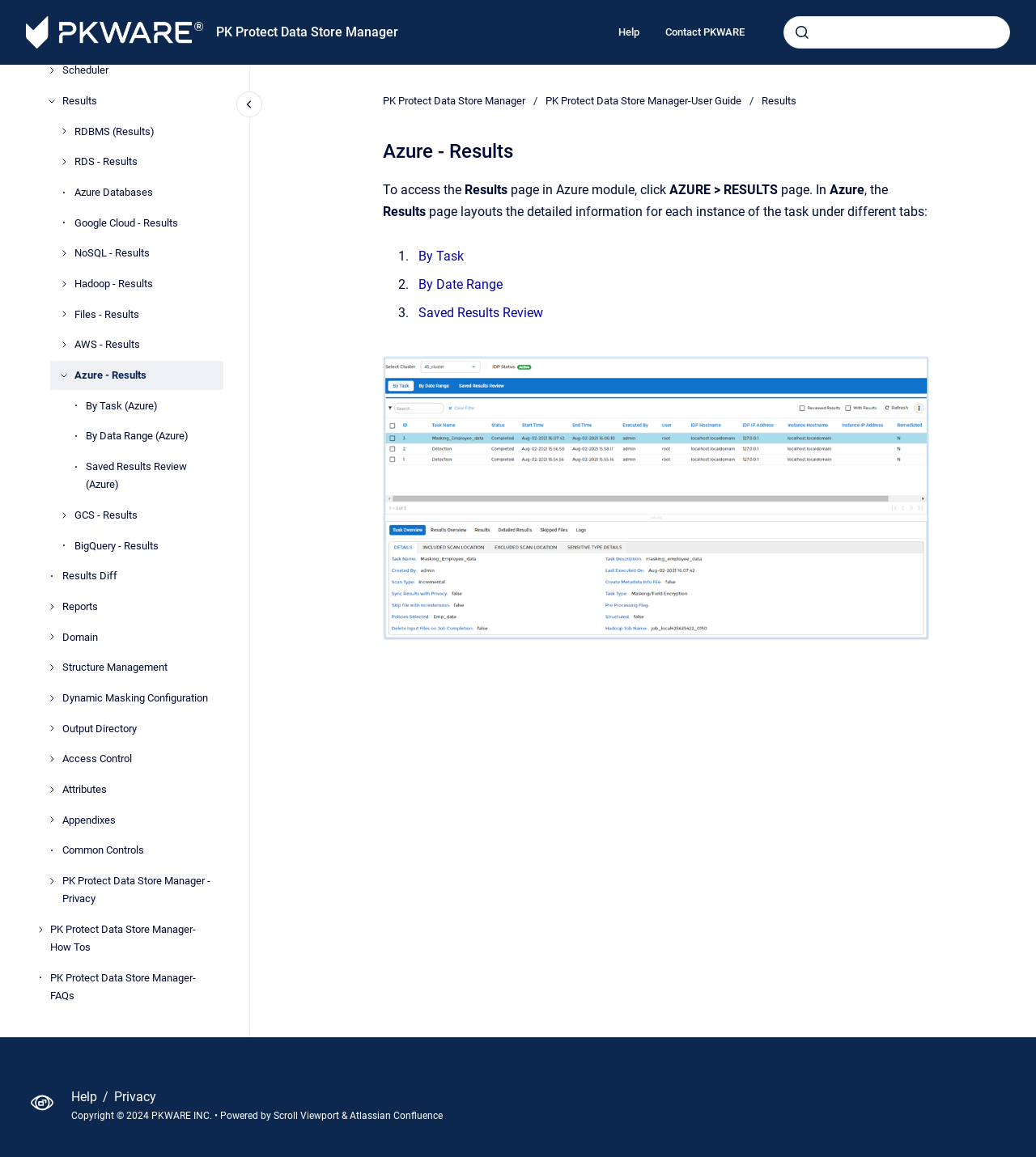Please specify the bounding box coordinates of the area that should be clicked to accomplish the following instruction: "access Azure Databases". The coordinates should consist of four float numbers between 0 and 1, i.e., [left, top, right, bottom].

[0.071, 0.154, 0.216, 0.179]